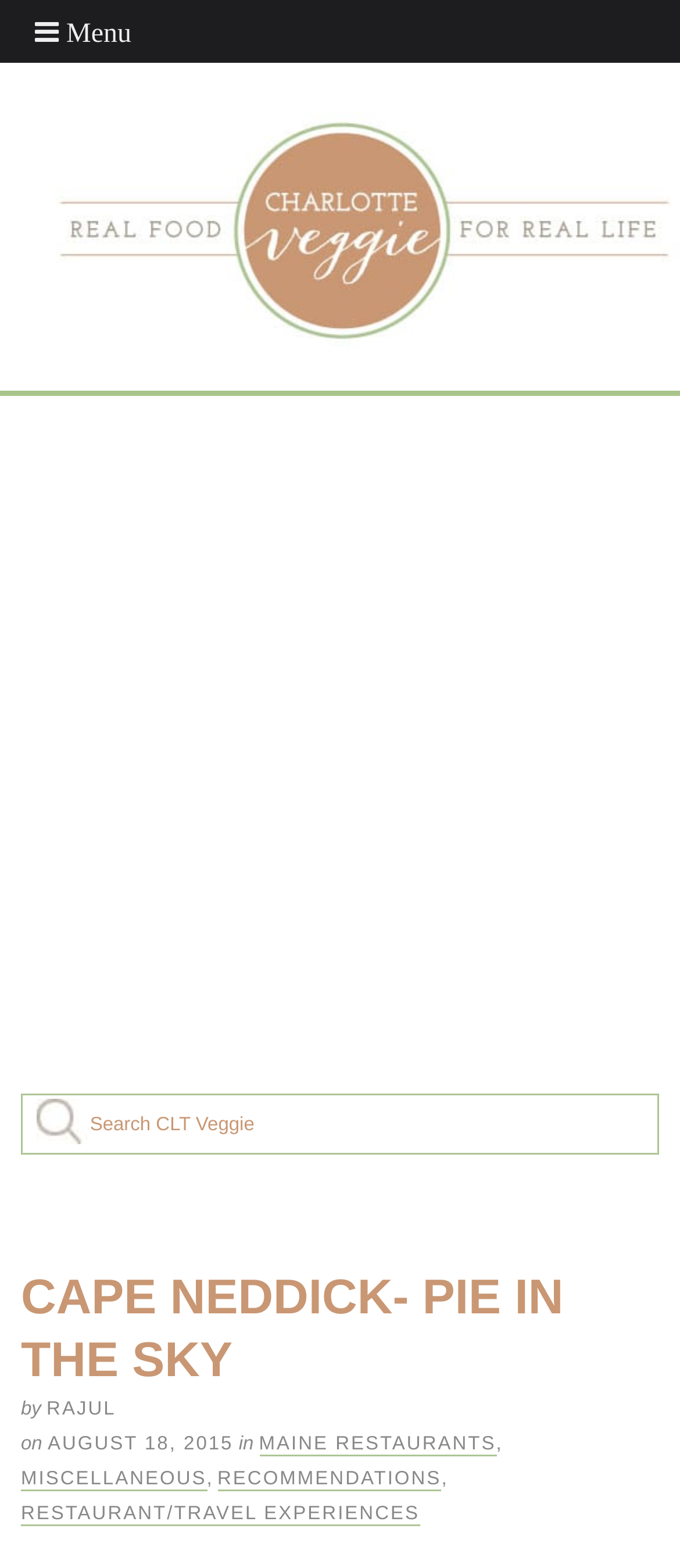Create a detailed narrative of the webpage’s visual and textual elements.

The webpage appears to be a blog post about a travel experience in Maine. At the top of the page, there is a logo or banner with the text "Charlotte Veggie - Real Food, For Real Life" accompanied by an image. Below this, there is a large advertisement or promotional content.

On the left side of the page, there is a search box with a placeholder text "Search CLT Veggie". Above the search box, there is a heading that reads "CAPE NEDDICK- PIE IN THE SKY" in a prominent font. The author's name, "RAJUL", is displayed below the heading, along with the date "AUGUST 18, 2015".

The main content of the page is a blog post, which starts with the text "We left Boston yesterday to drive up the coast of Maine. Passing through Kittery, there were many outlet stores and I wasn’t really interested in stopping to shop until I...". The text is not fully displayed in the accessibility tree, but it appears to be a personal account of a travel experience.

There are several links and categories listed at the bottom of the page, including "MAINE RESTAURANTS", "MISCELLANEOUS", "RECOMMENDATIONS", and "RESTAURANT/TRAVEL EXPERIENCES". These links may lead to other related blog posts or categories on the website. Finally, there is a "Toggle Menu" button at the top-left corner of the page, which may expand or collapse a menu or navigation bar.